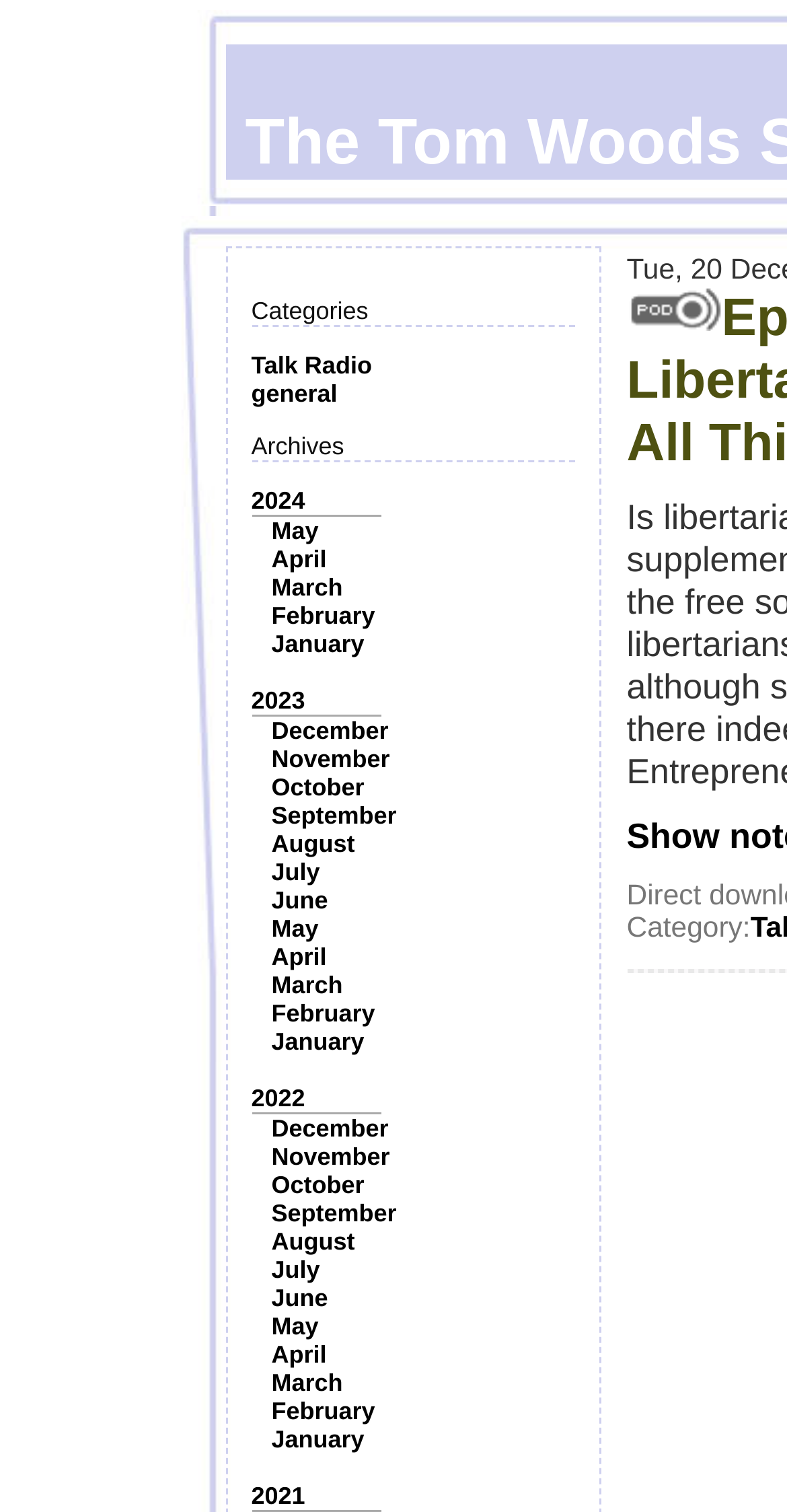Find and provide the bounding box coordinates for the UI element described here: "Talk Radio". The coordinates should be given as four float numbers between 0 and 1: [left, top, right, bottom].

[0.319, 0.232, 0.473, 0.251]